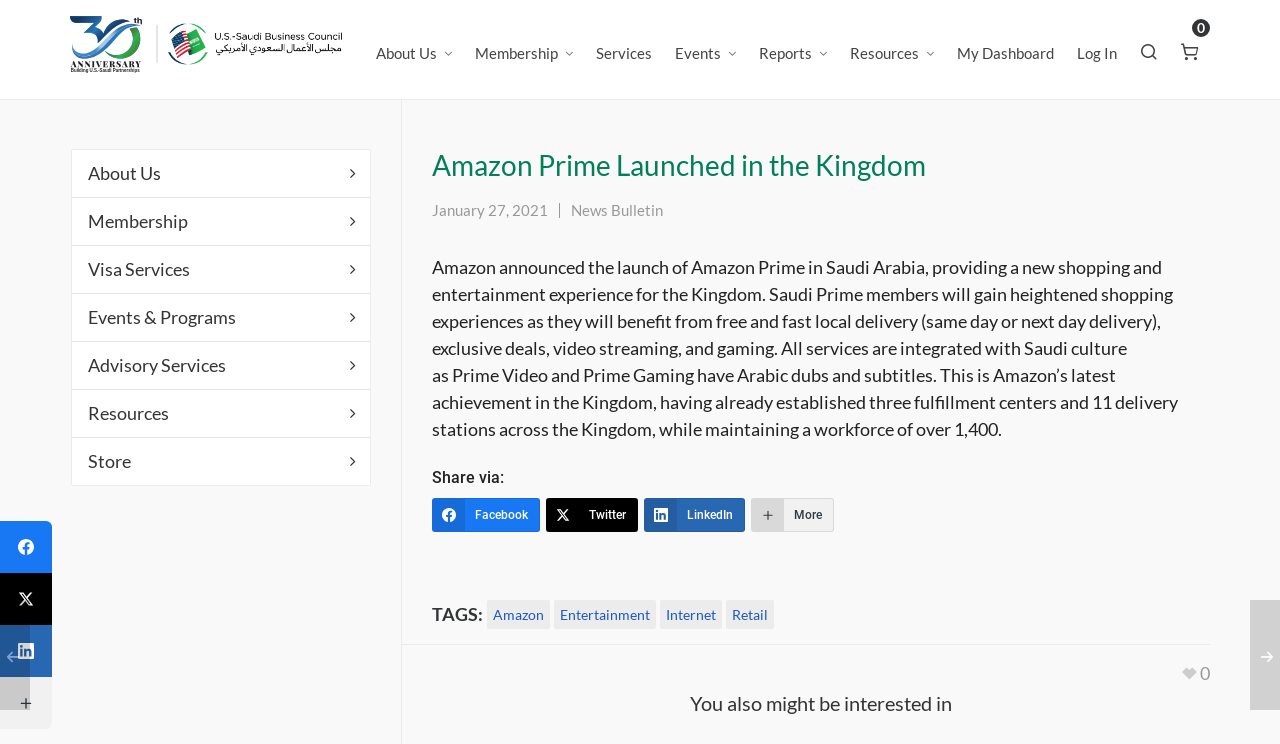Identify the bounding box of the UI element that matches this description: "Events & Programs".

[0.056, 0.395, 0.289, 0.458]